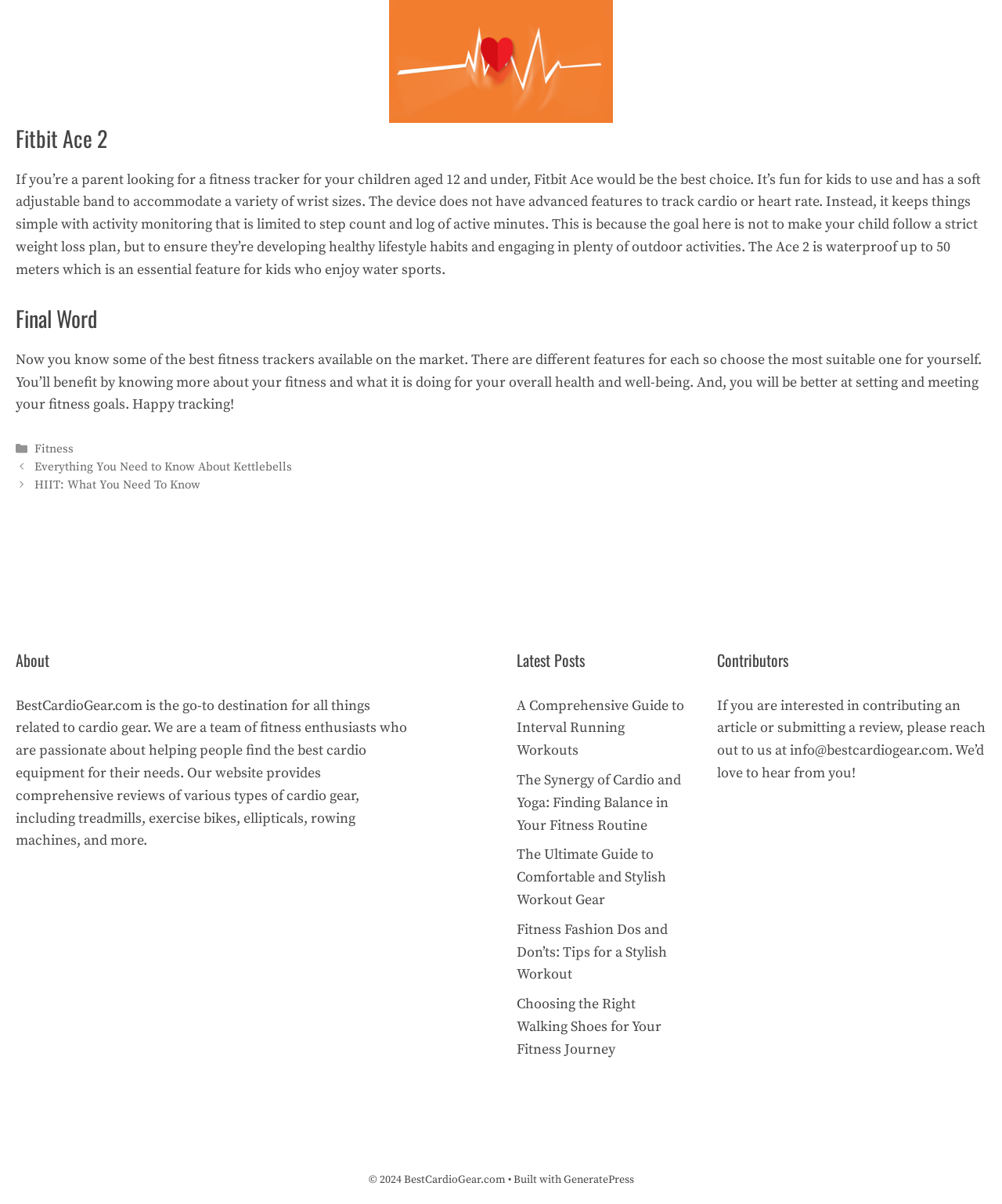Please determine the bounding box coordinates of the clickable area required to carry out the following instruction: "Click on the link to learn about Fitbit Ace 2". The coordinates must be four float numbers between 0 and 1, represented as [left, top, right, bottom].

[0.016, 0.101, 0.107, 0.128]